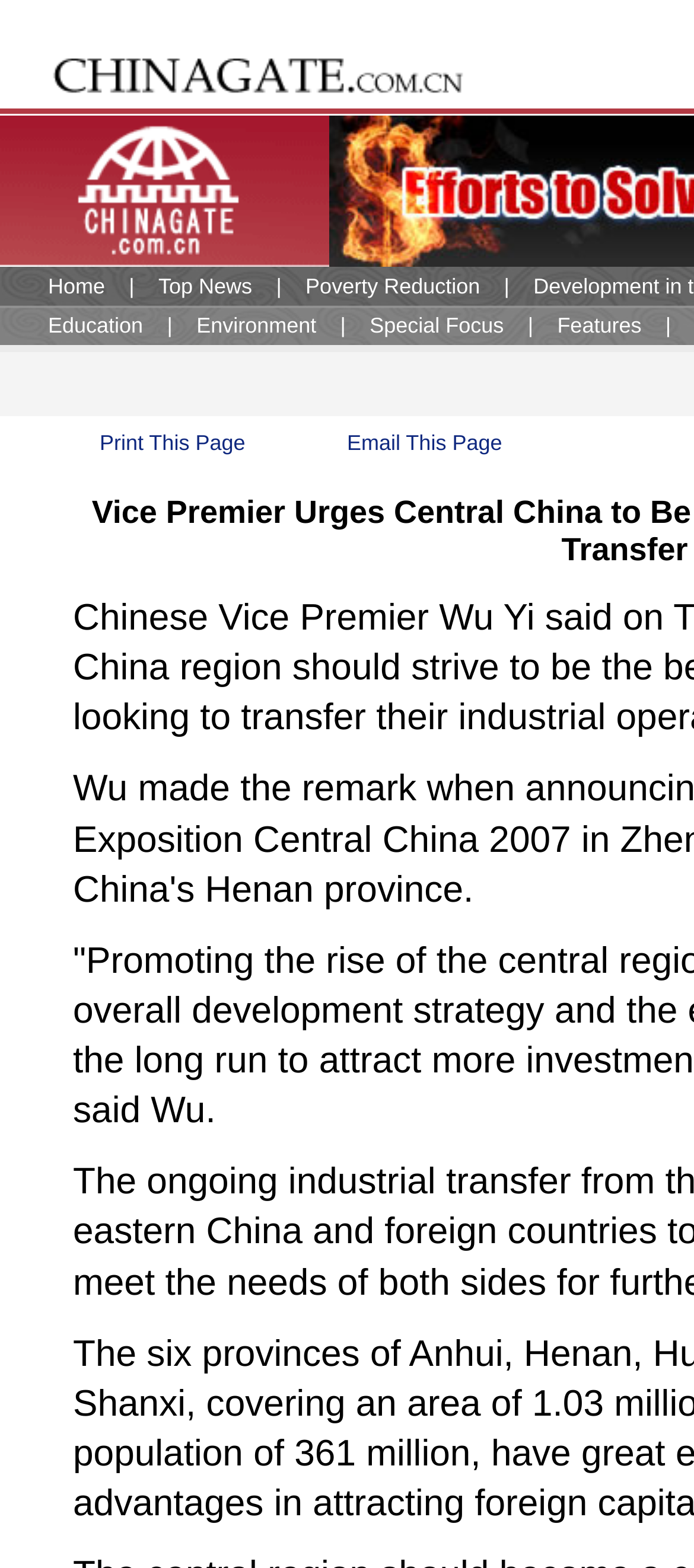What is above the 'Print This Page' link?
Please provide a comprehensive answer based on the details in the screenshot.

By analyzing the bounding box coordinates, I found that the 'Print This Page' link has a y1 value of 0.274, and there is an image element with a y1 value of 0.273, which is slightly above the link. Therefore, the image is above the 'Print This Page' link.